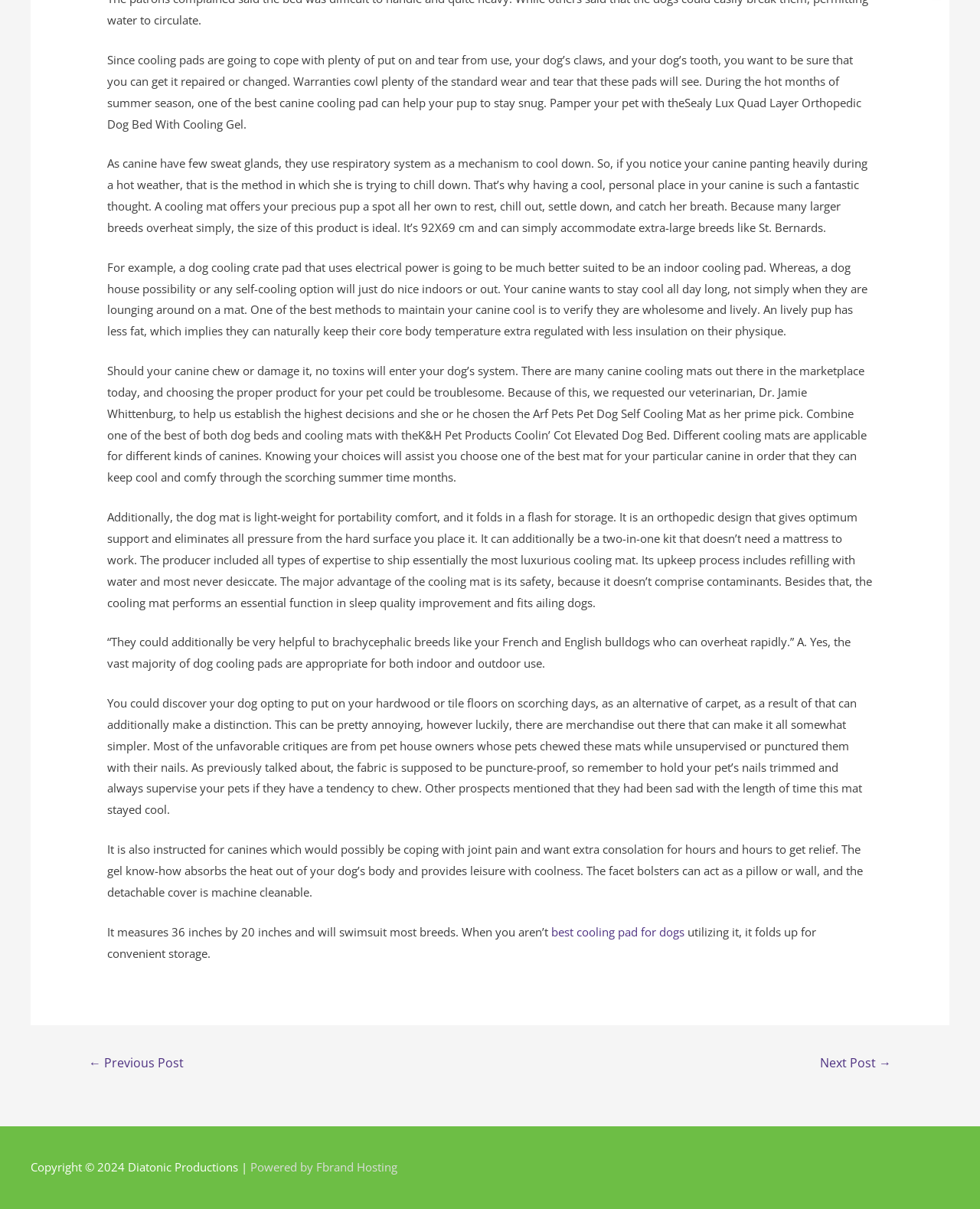Look at the image and answer the question in detail:
What is the ideal size of a cooling mat for extra-large breeds?

According to the webpage, the ideal size of a cooling mat for extra-large breeds is 92X69 cm, which can accommodate breeds like St. Bernards. This size provides ample space for larger dogs to rest comfortably and stay cool.